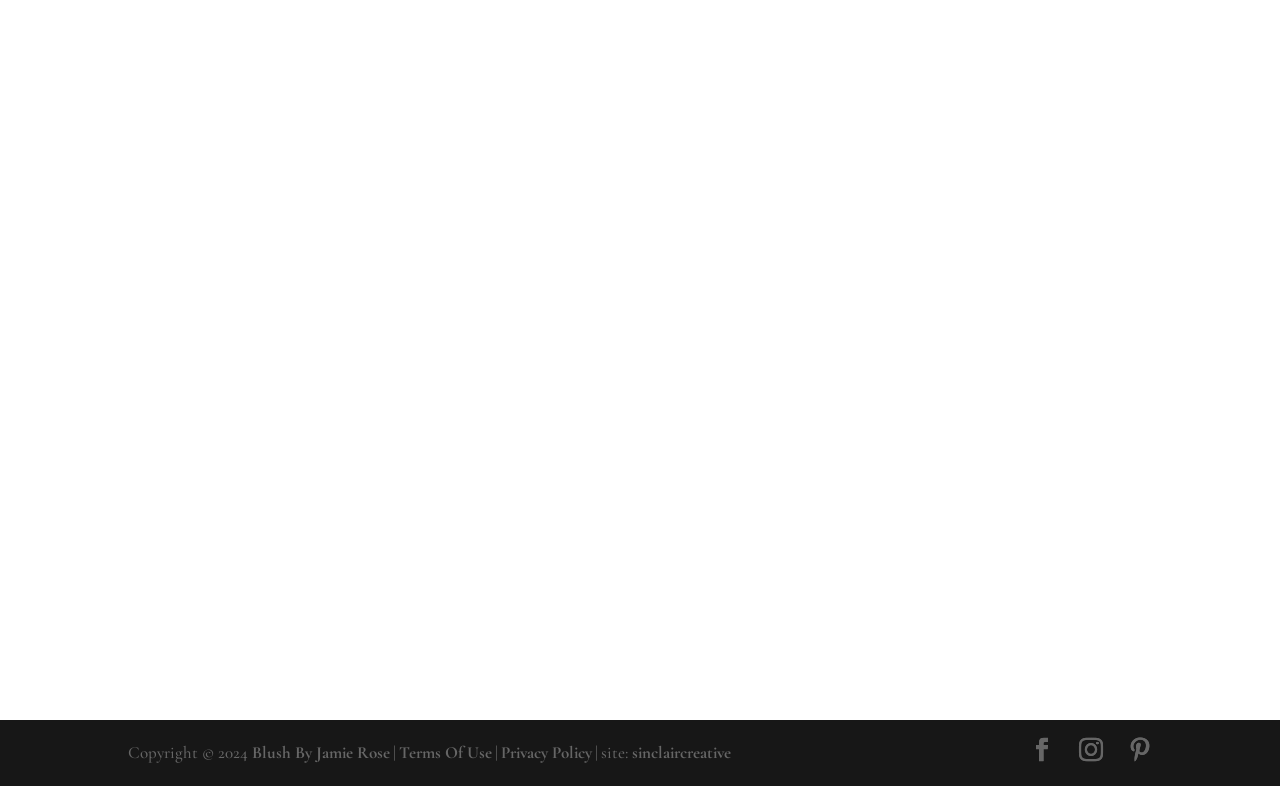What is the website's name?
Using the information presented in the image, please offer a detailed response to the question.

The link element with the text 'Blush By Jamie Rose' is likely the website's name, as it is prominently displayed at the bottom of the webpage.